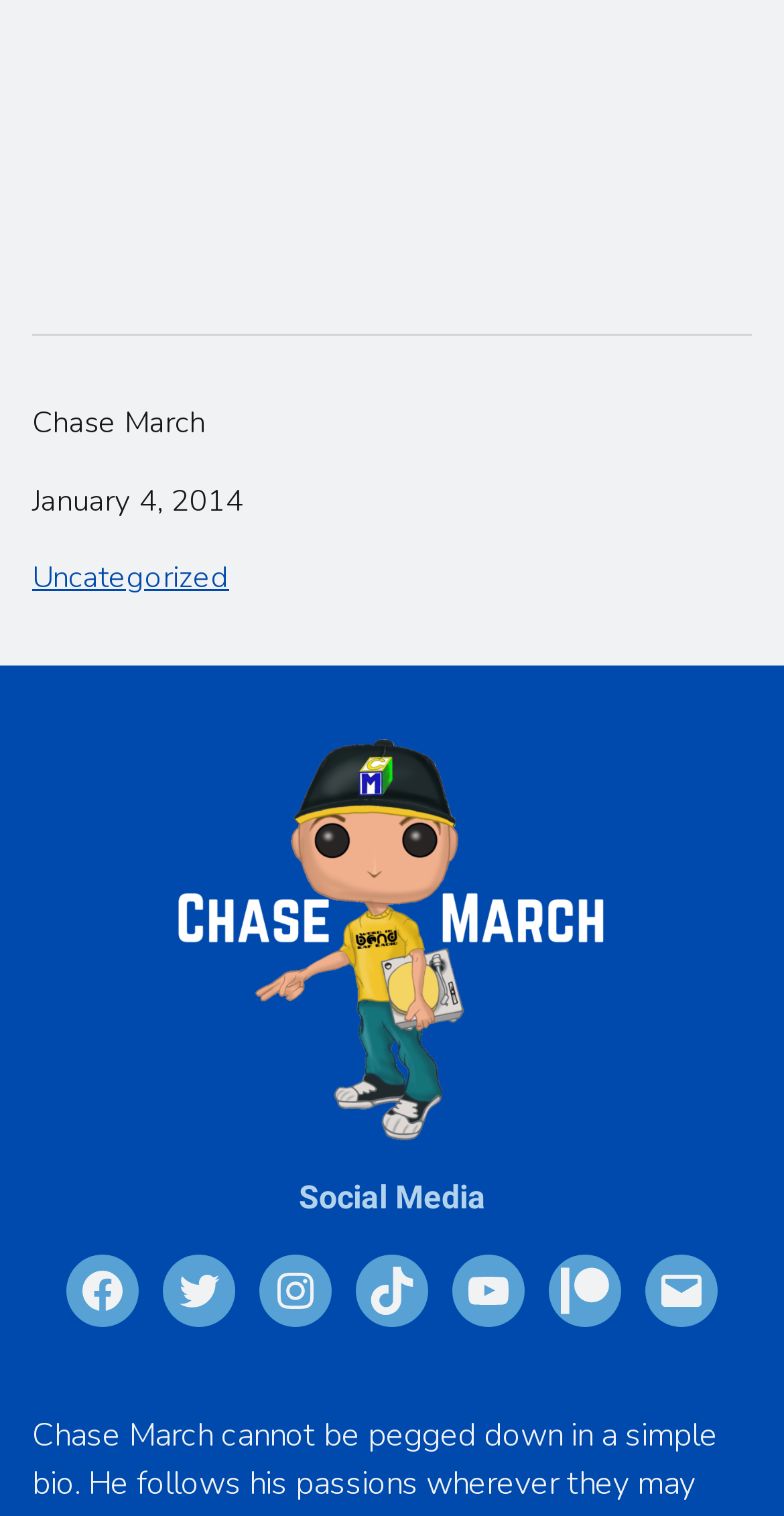Based on the image, provide a detailed and complete answer to the question: 
How many social media links are there?

The webpage has a section titled 'Social Media' which contains links to various social media platforms. There are 7 links in total, namely Facebook, Twitter, Instagram, TikTok, YouTube, Patreon, and Mail.